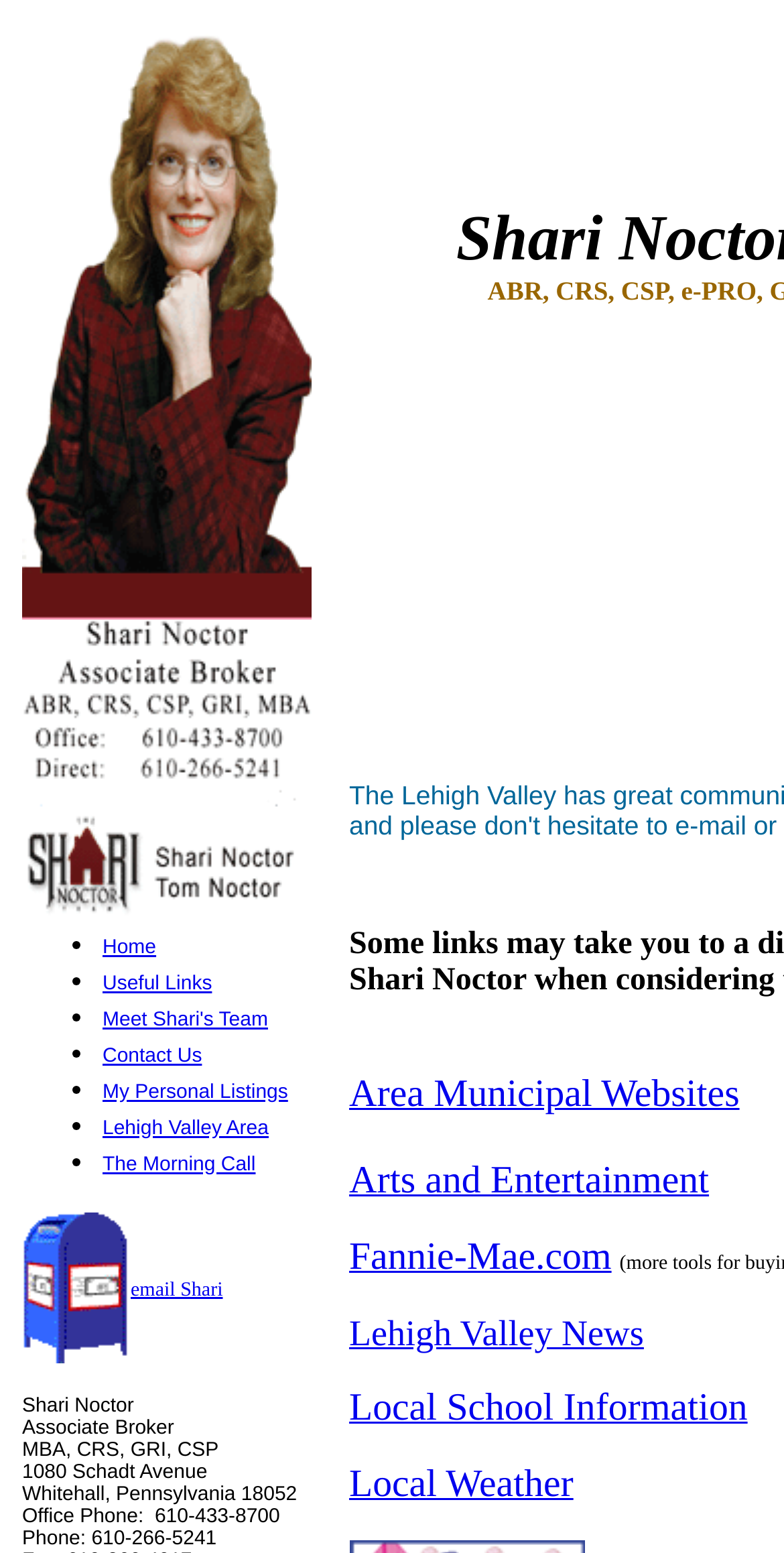What is the location of Shari's office?
Based on the screenshot, answer the question with a single word or phrase.

Whitehall, Pennsylvania 18052